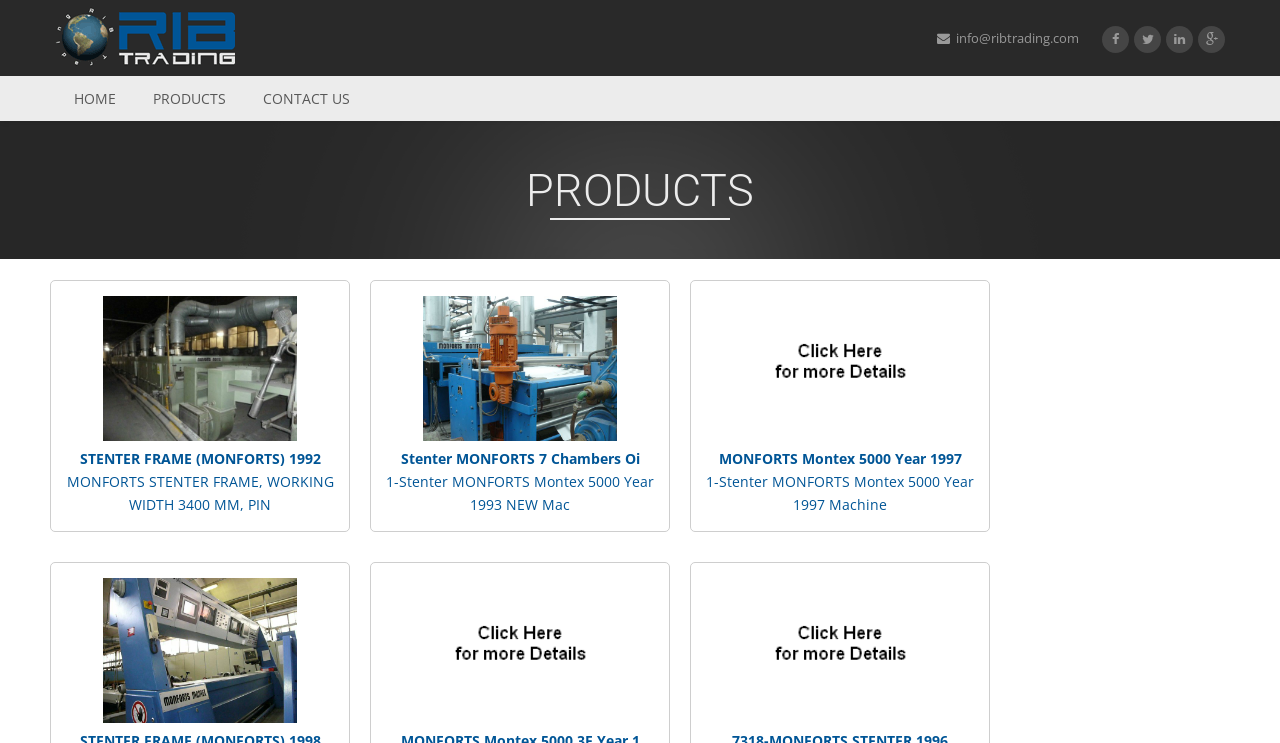Identify the bounding box coordinates for the UI element described by the following text: "Contact Us". Provide the coordinates as four float numbers between 0 and 1, in the format [left, top, right, bottom].

[0.191, 0.102, 0.288, 0.163]